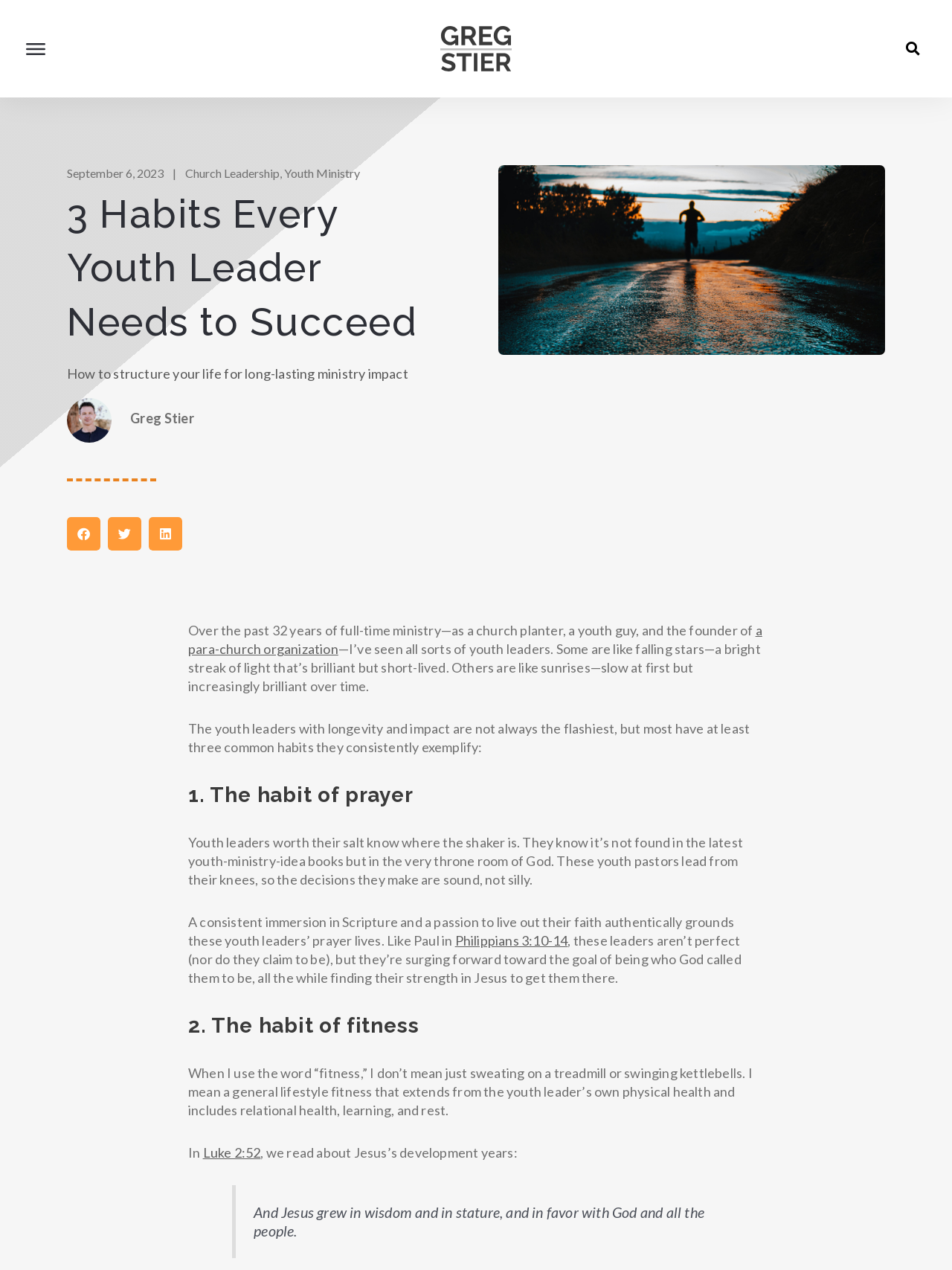Identify the bounding box coordinates of the region that should be clicked to execute the following instruction: "Read about Church Leadership".

[0.195, 0.13, 0.294, 0.142]